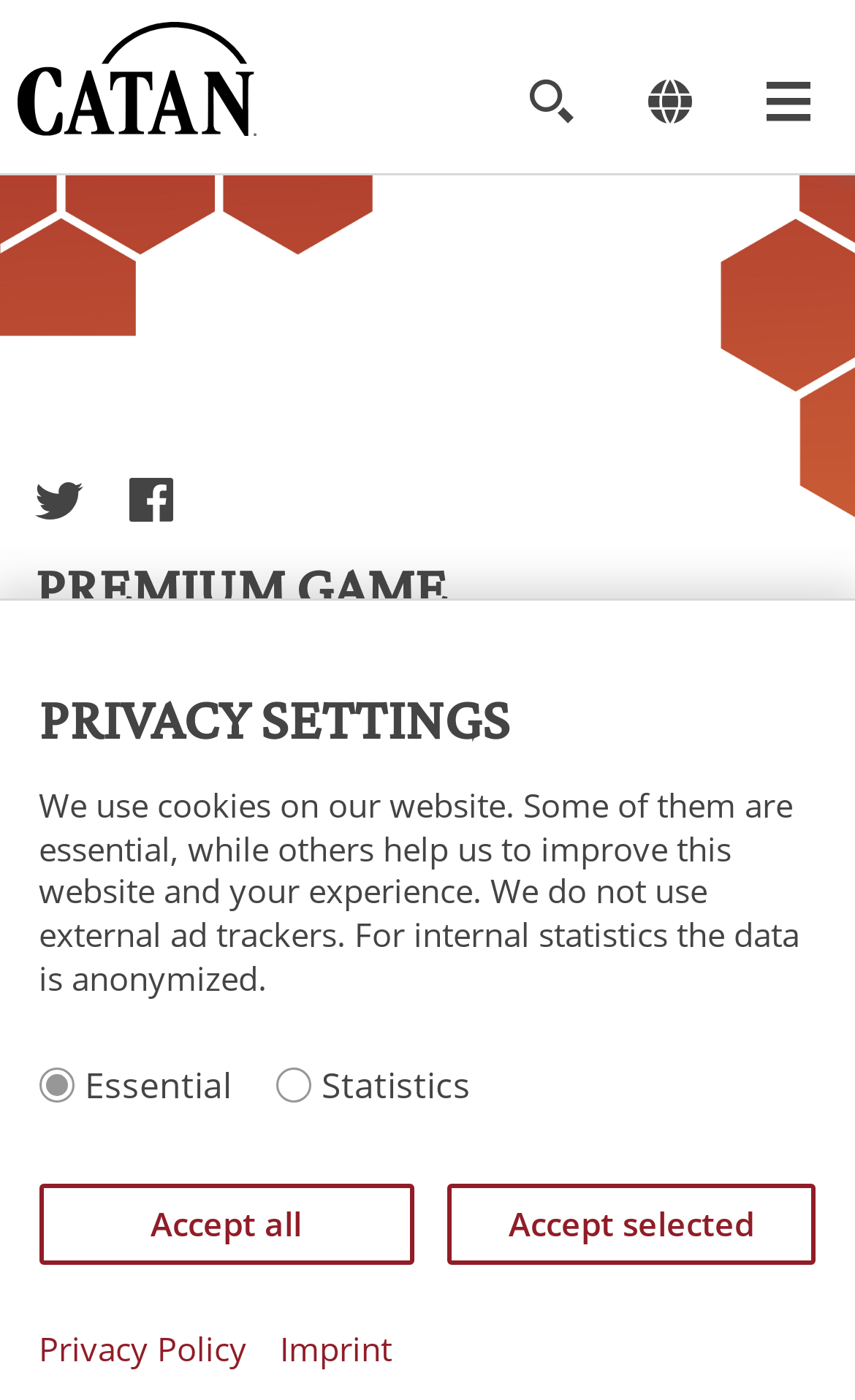What is the name of the game mentioned on the webpage?
Please ensure your answer is as detailed and informative as possible.

I found the answer by looking at the heading 'PREMIUM GAME ACCESSORIES FOR CATAN ANNOUNCED BY GAMEGENIC' and the image 'CATAN Header' which suggests that the webpage is about CATAN game.